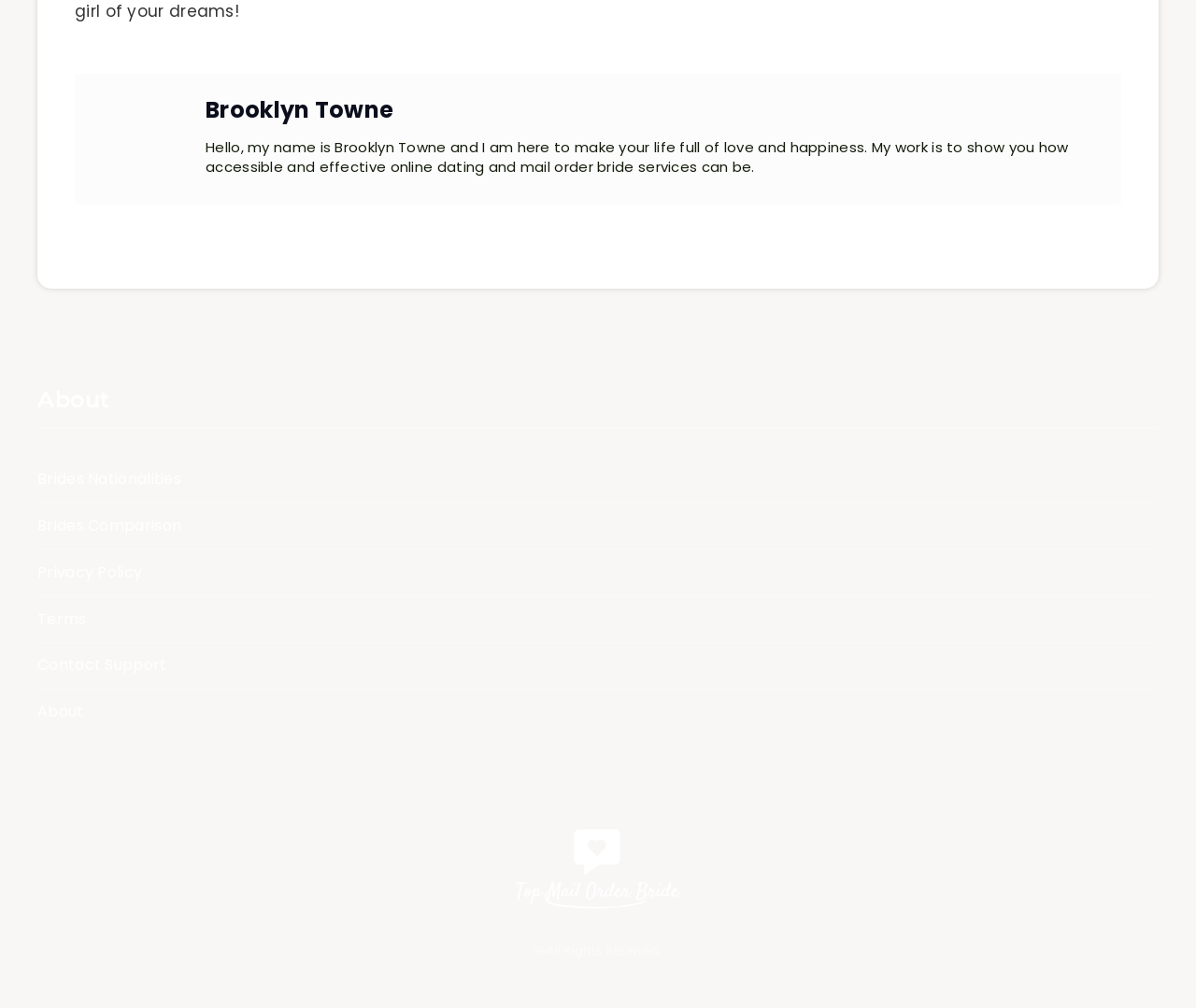What are the main sections on the webpage?
Provide a short answer using one word or a brief phrase based on the image.

About, Brides, etc.